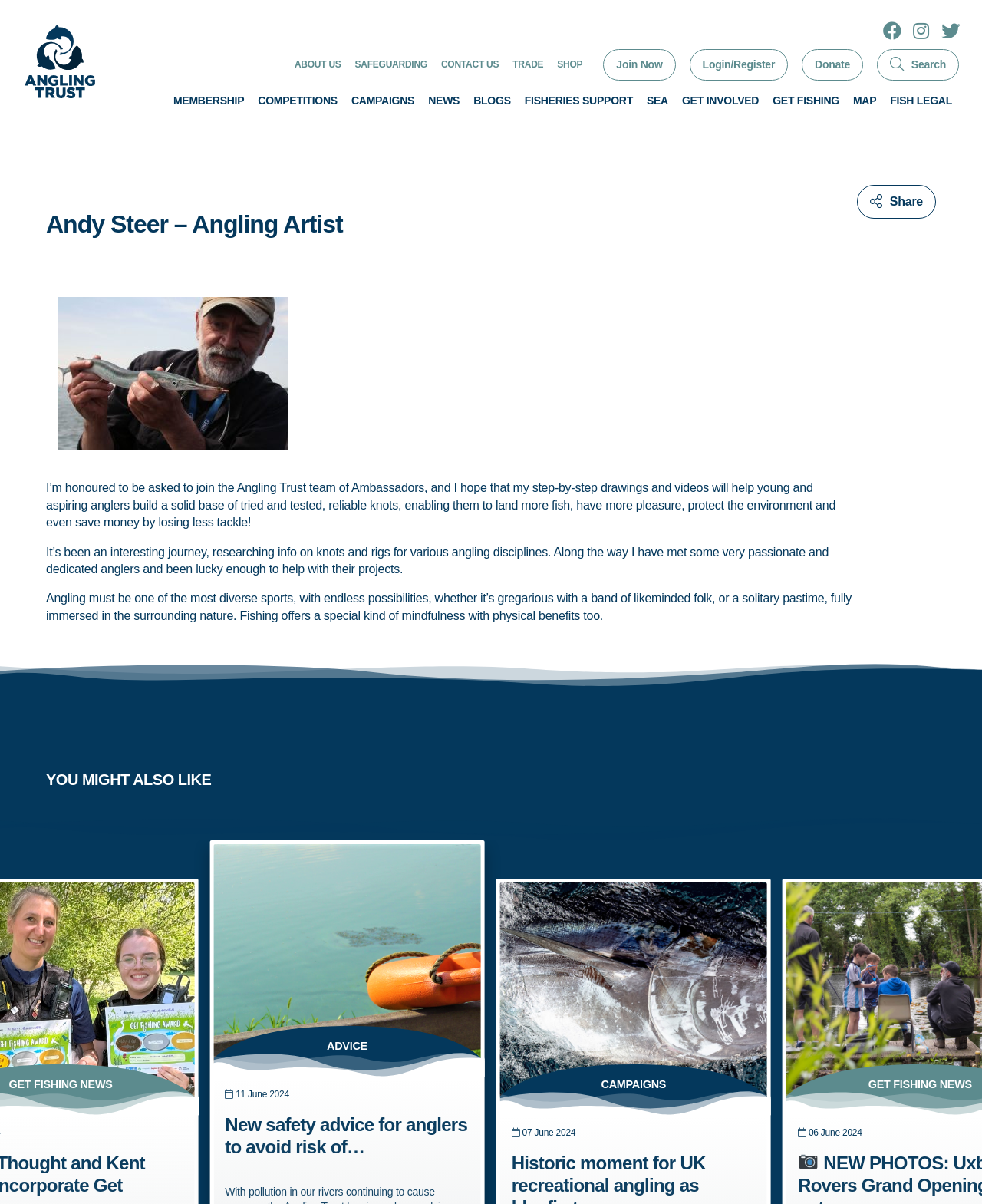Please find the bounding box coordinates of the clickable region needed to complete the following instruction: "Click on LOGIN/REGISTER". The bounding box coordinates must consist of four float numbers between 0 and 1, i.e., [left, top, right, bottom].

[0.702, 0.041, 0.802, 0.067]